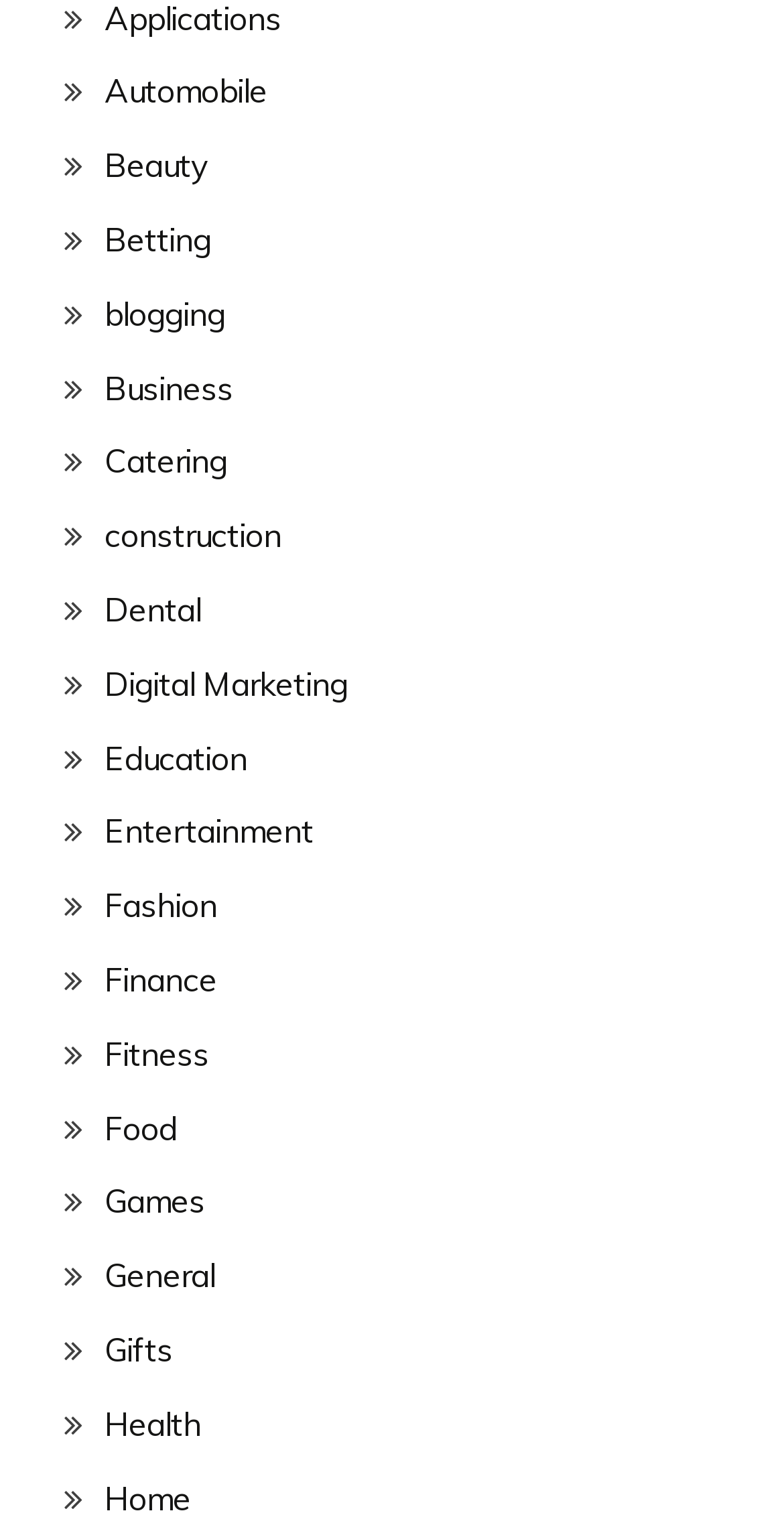Determine the bounding box coordinates of the area to click in order to meet this instruction: "Check out Fitness".

[0.133, 0.683, 0.267, 0.709]